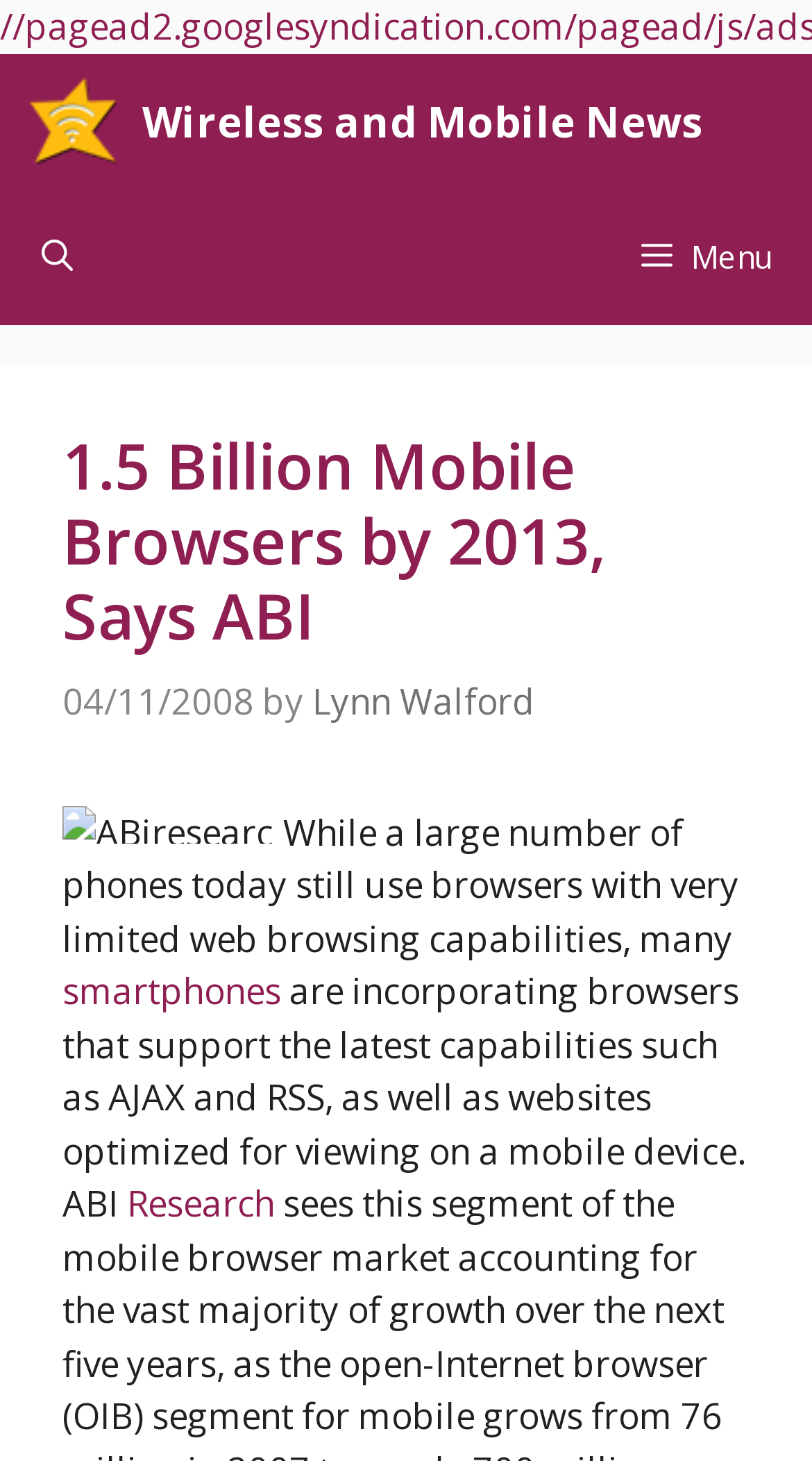Find and provide the bounding box coordinates for the UI element described here: "Wireless and Mobile News". The coordinates should be given as four float numbers between 0 and 1: [left, top, right, bottom].

[0.175, 0.036, 0.865, 0.129]